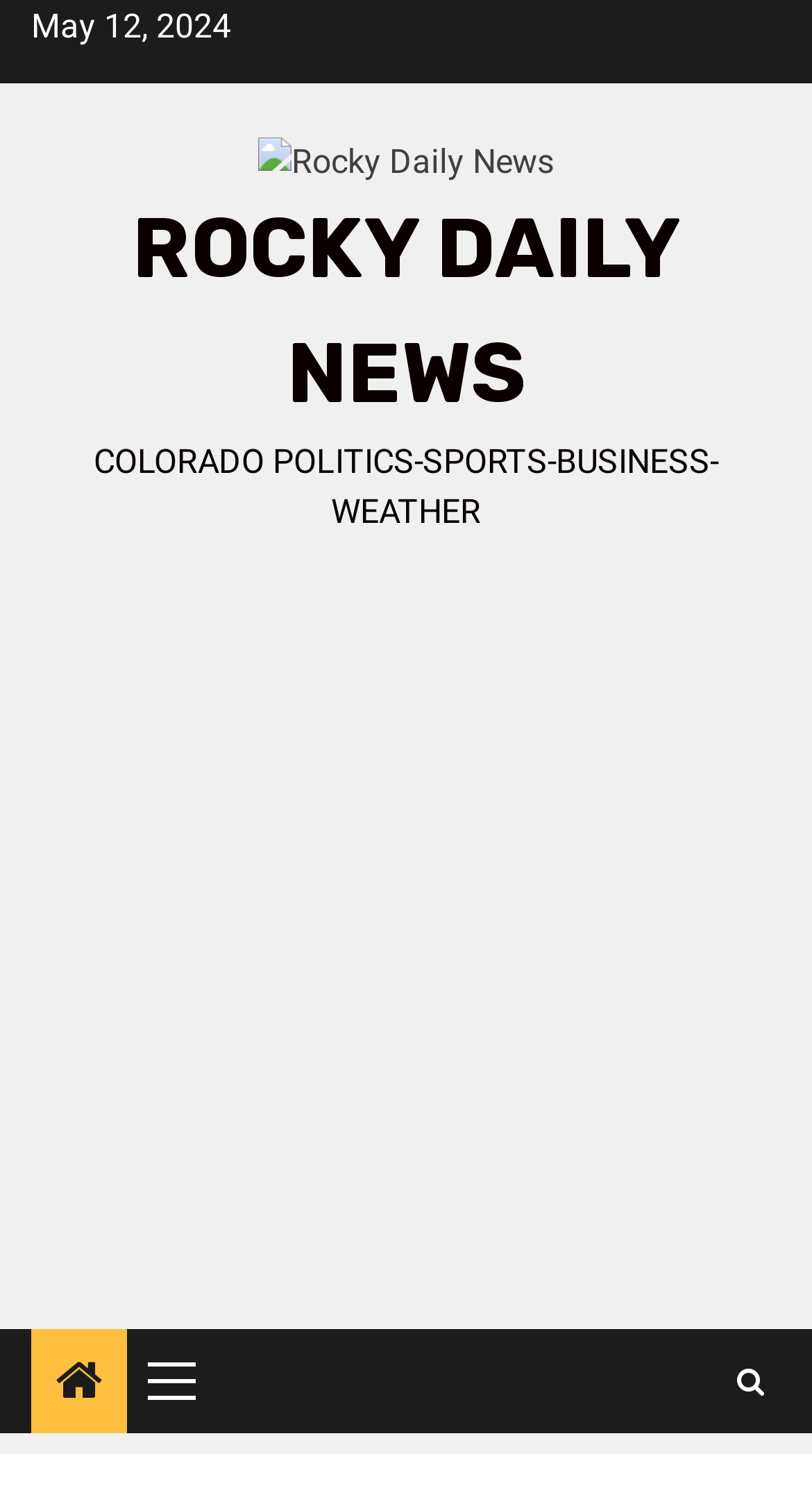How many menu items are in the primary menu?
Please give a detailed and elaborate answer to the question.

I found a button element with the text 'Primary Menu', but I couldn't determine the number of menu items without expanding the menu.